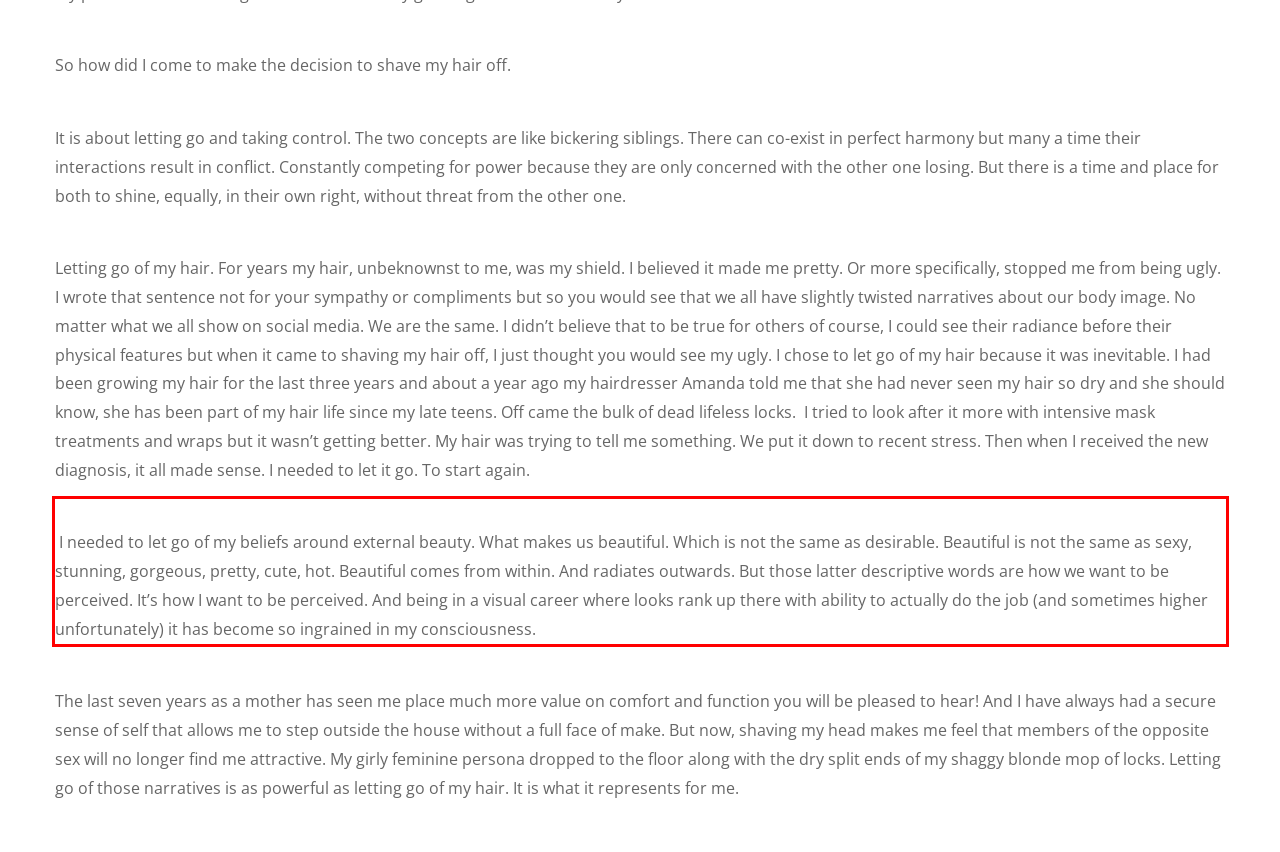Analyze the webpage screenshot and use OCR to recognize the text content in the red bounding box.

I needed to let go of my beliefs around external beauty. What makes us beautiful. Which is not the same as desirable. Beautiful is not the same as sexy, stunning, gorgeous, pretty, cute, hot. Beautiful comes from within. And radiates outwards. But those latter descriptive words are how we want to be perceived. It’s how I want to be perceived. And being in a visual career where looks rank up there with ability to actually do the job (and sometimes higher unfortunately) it has become so ingrained in my consciousness.